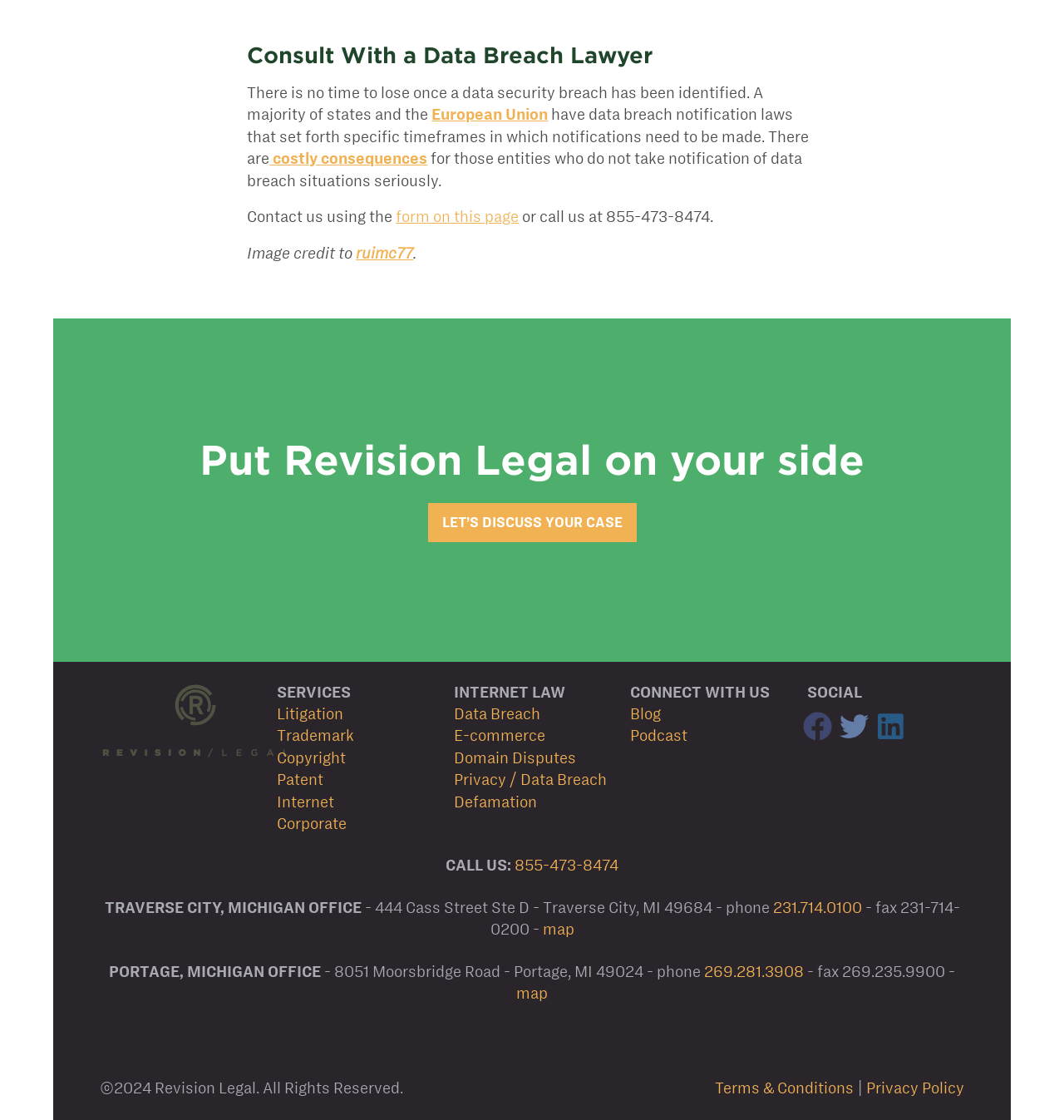Locate the bounding box coordinates of the clickable area to execute the instruction: "Contact us using the form on this page". Provide the coordinates as four float numbers between 0 and 1, represented as [left, top, right, bottom].

[0.372, 0.186, 0.488, 0.202]